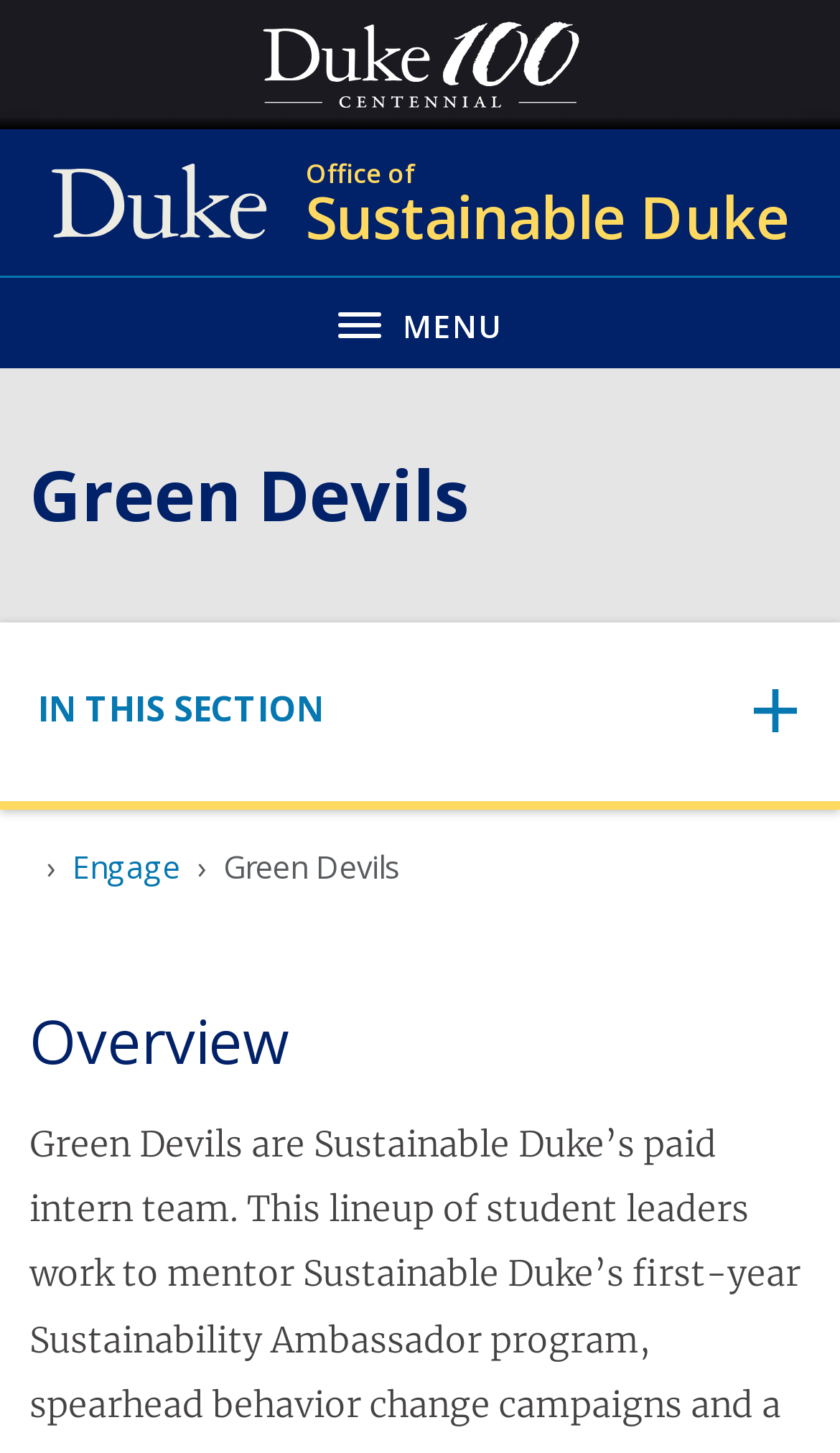Please use the details from the image to answer the following question comprehensively:
What is the name of the university?

I found the answer by looking at the image description 'Duke University' which is a child element of the link 'Duke University Office of Sustainable Duke'.